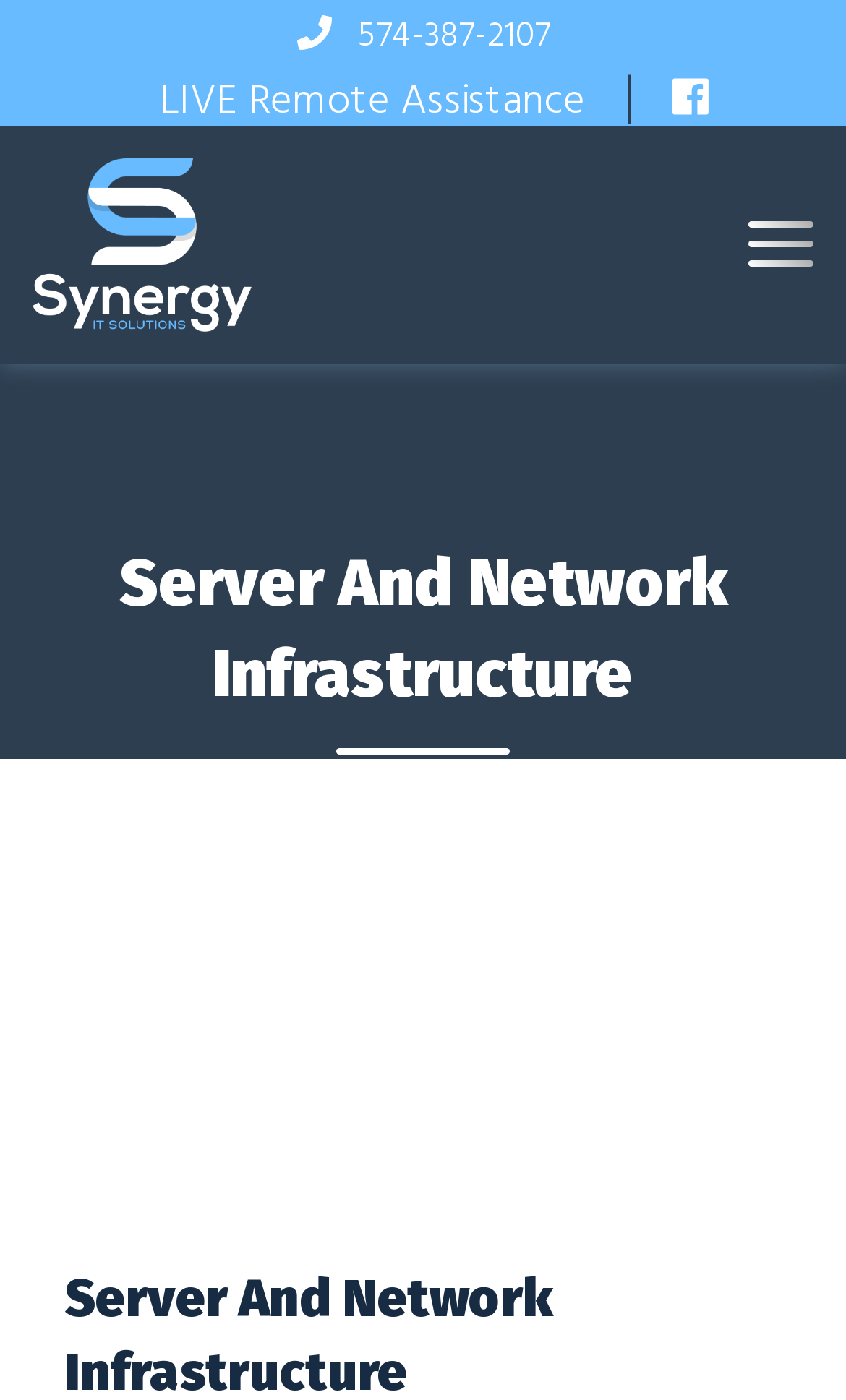Show the bounding box coordinates for the HTML element described as: "parent_node: LIVE Remote Assistance |".

[0.794, 0.051, 0.837, 0.09]